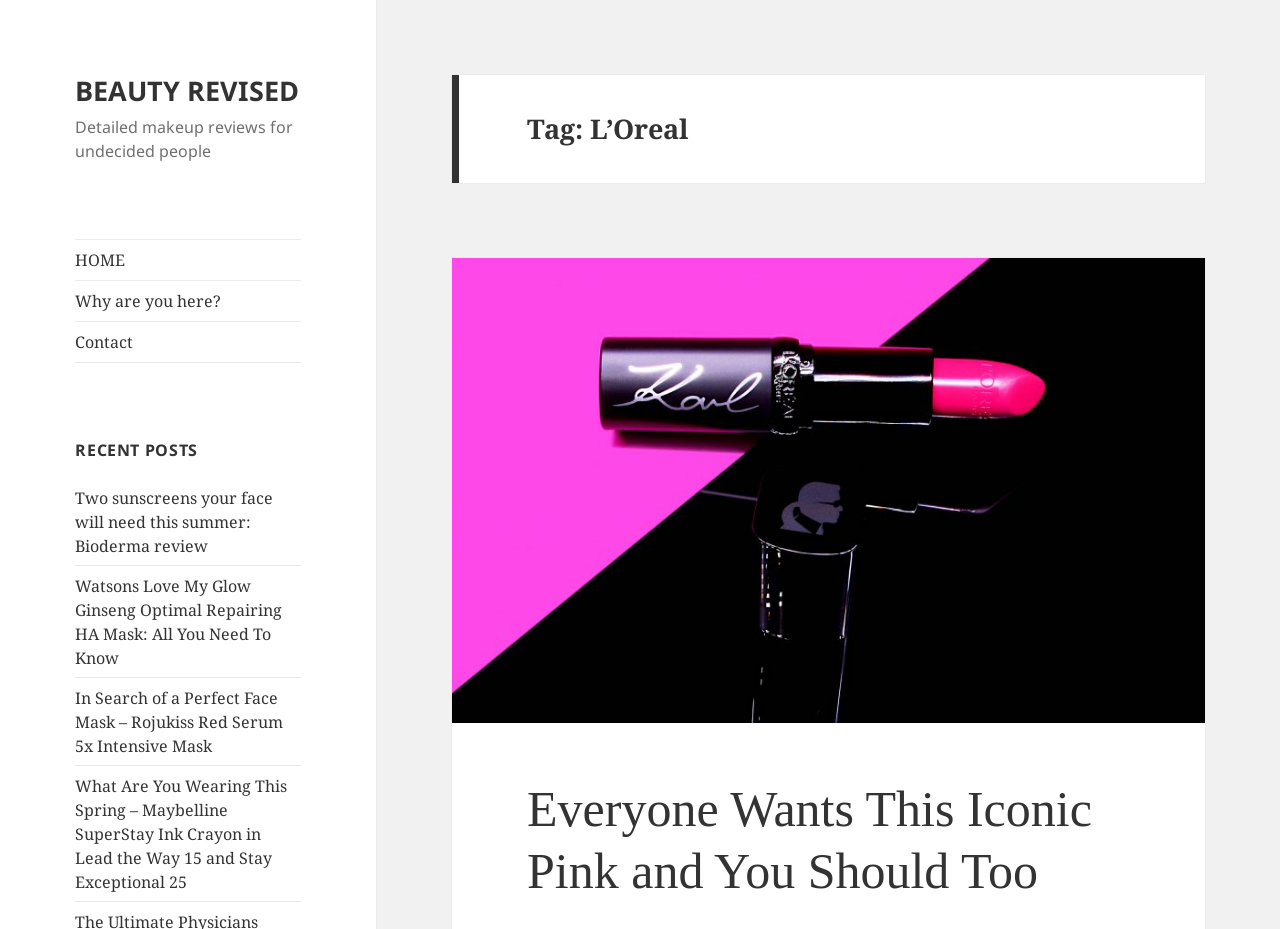Provide a comprehensive caption for the webpage.

The webpage is about L'Oreal beauty products and reviews. At the top, there is a link to "BEAUTY REVISED" and a brief description "Detailed makeup reviews for undecided people". Below this, there are three links to "HOME", "Why are you here?", and "Contact".

Further down, there is a heading "RECENT POSTS" followed by four links to individual blog posts about sunscreen, face masks, and makeup products. These links are stacked vertically, with the most recent post at the top.

To the right of the "RECENT POSTS" section, there is a header with a tag "L'Oreal". Below this, there is a hidden link to an article "Everyone Wants This Iconic Pink and You Should Too". This link is repeated again below, with a heading of the same title.

The layout of the webpage is organized, with clear headings and concise text. The links and headings are arranged in a logical and easy-to-follow manner, making it simple for users to navigate and find the content they are interested in.